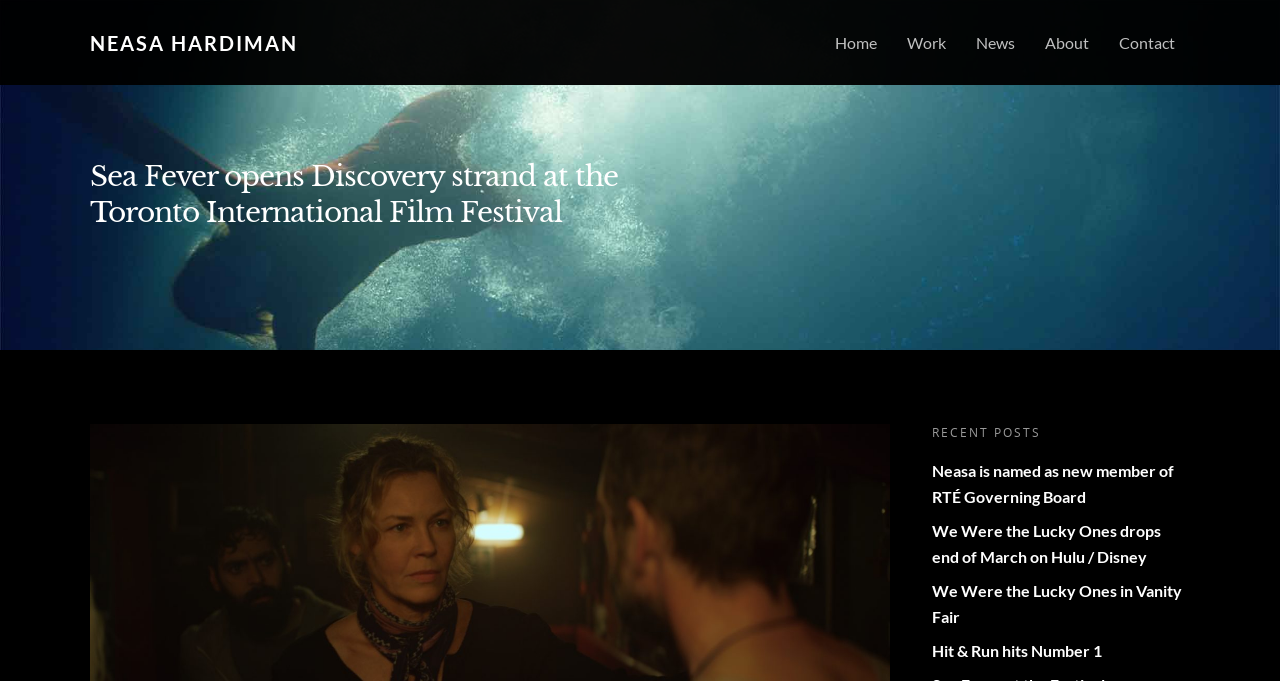Could you highlight the region that needs to be clicked to execute the instruction: "View the post about Sea Fever at the Toronto International Film Festival"?

[0.07, 0.234, 0.555, 0.34]